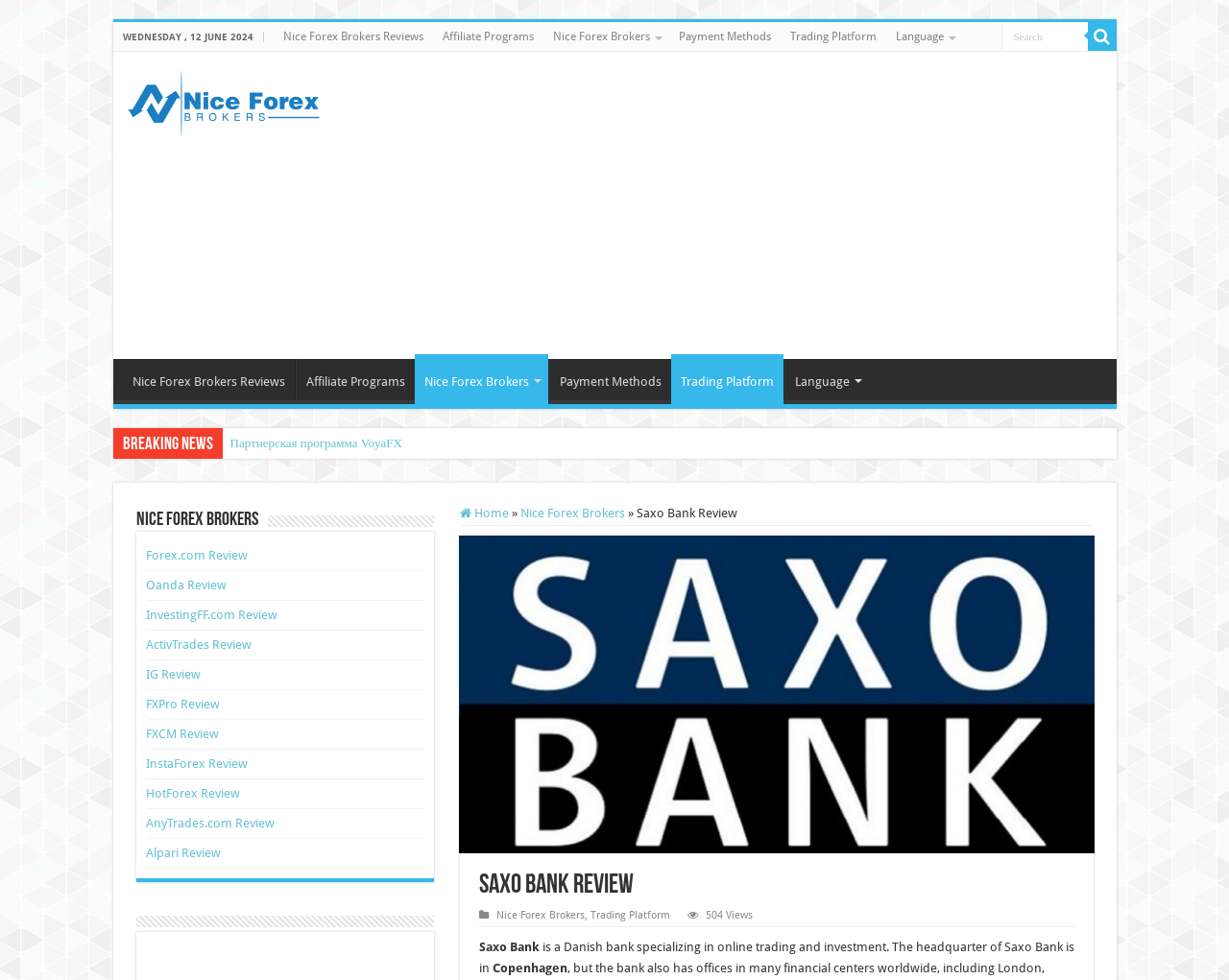Based on the element description value="Search", identify the bounding box of the UI element in the given webpage screenshot. The coordinates should be in the format (top-left x, top-left y, bottom-right x, bottom-right y) and must be between 0 and 1.

[0.885, 0.023, 0.908, 0.052]